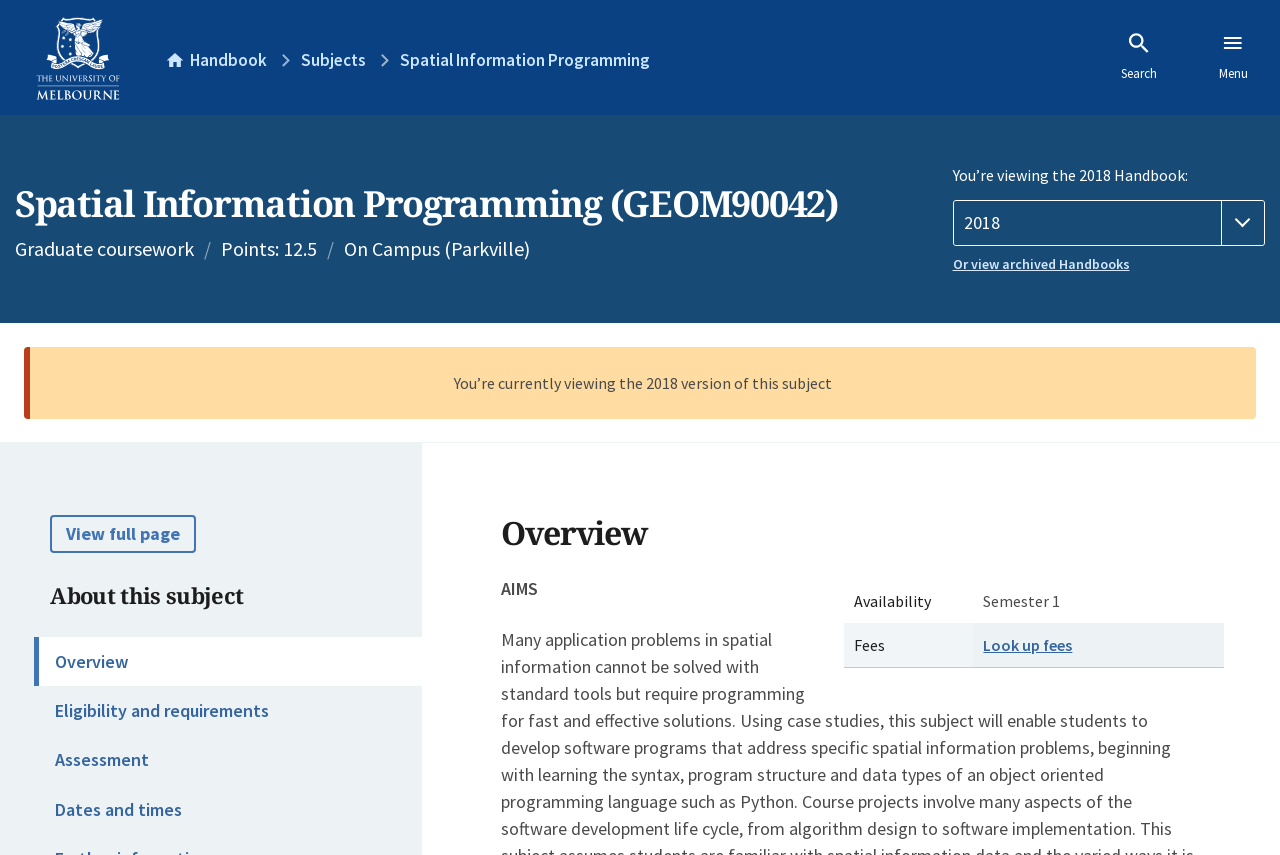From the details in the image, provide a thorough response to the question: What is the location of the course?

I determined the answer by looking at the static text element with the text 'On Campus (Parkville)', which suggests that the course is located on the Parkville campus.